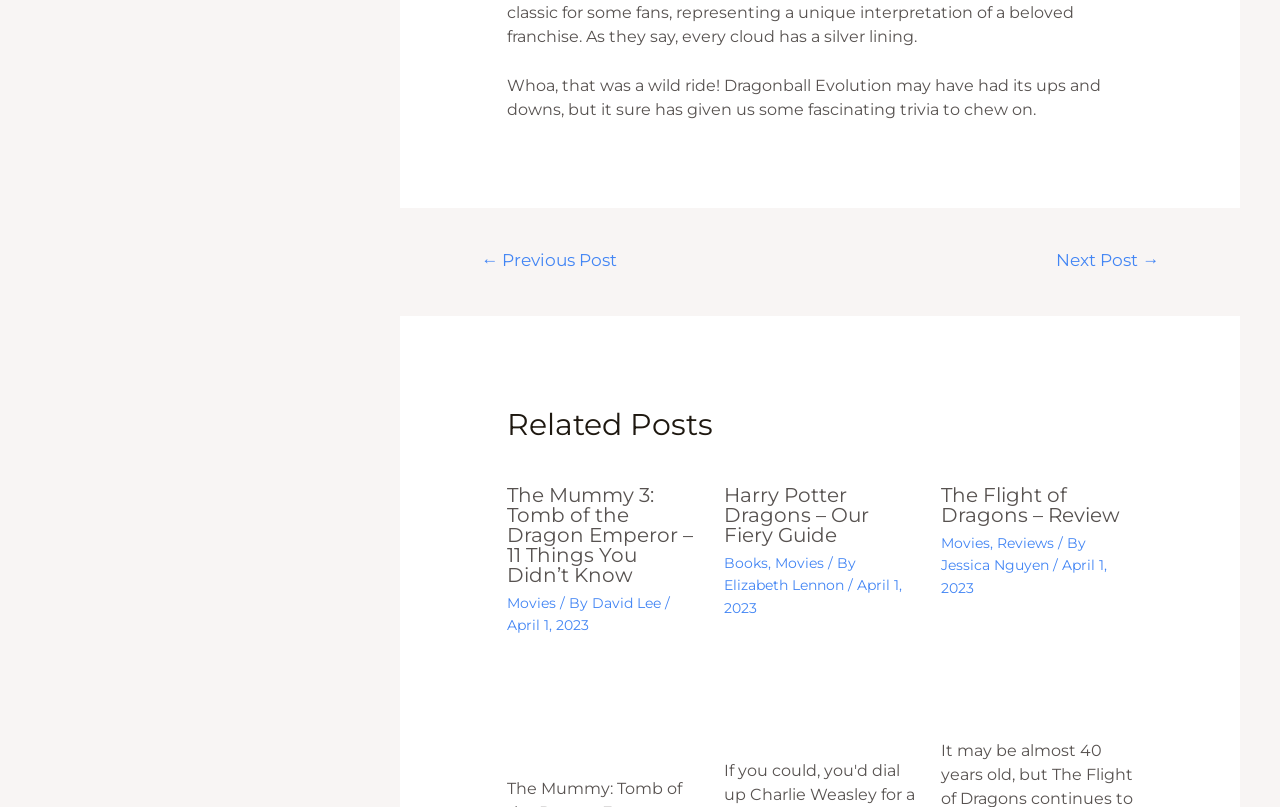How many related posts are shown on the webpage?
Kindly answer the question with as much detail as you can.

There are three related posts shown on the webpage, each with a heading, link, and image. They are 'The Mummy 3: Tomb of the Dragon Emperor – 11 Things You Didn’t Know', 'Harry Potter Dragons – Our Fiery Guide', and 'The Flight of Dragons – Review'.